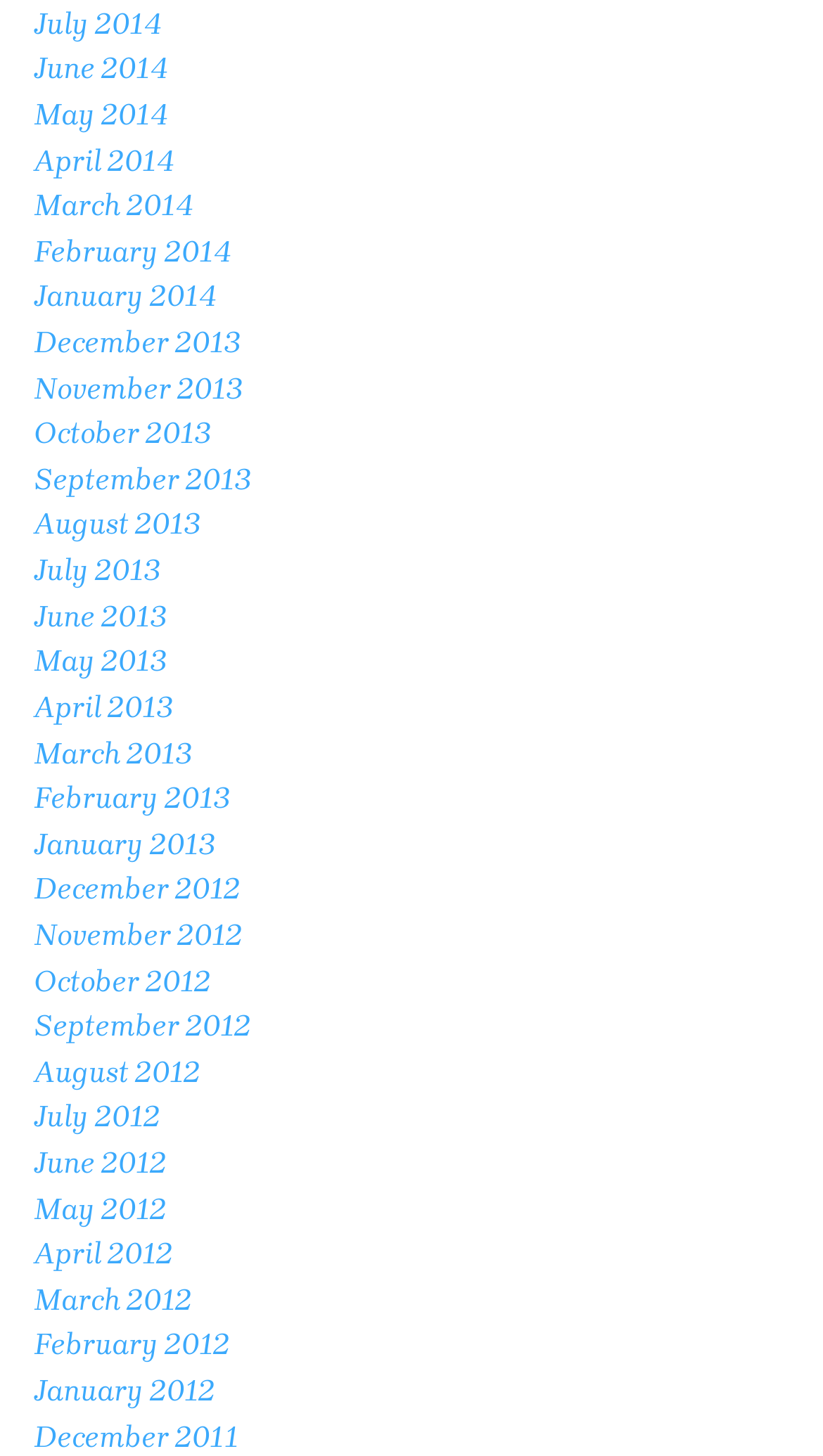Using the provided description: "June 2014", find the bounding box coordinates of the corresponding UI element. The output should be four float numbers between 0 and 1, in the format [left, top, right, bottom].

[0.041, 0.035, 0.205, 0.06]